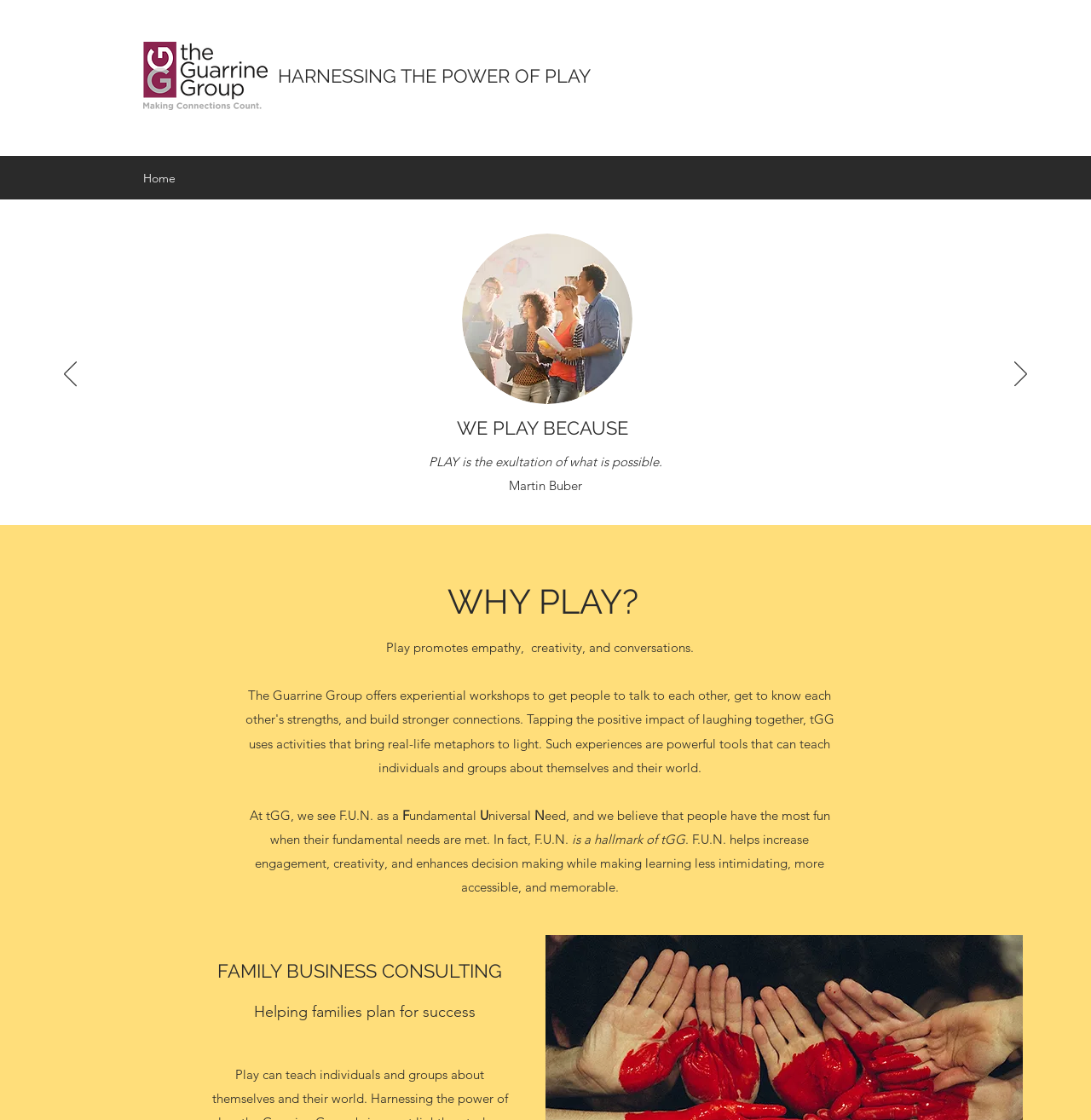What is the logo of the company?
Please give a detailed answer to the question using the information shown in the image.

The logo of the company is 'tGG Logo' which is an image located at the top left corner of the webpage, with a bounding box of [0.13, 0.037, 0.246, 0.098].